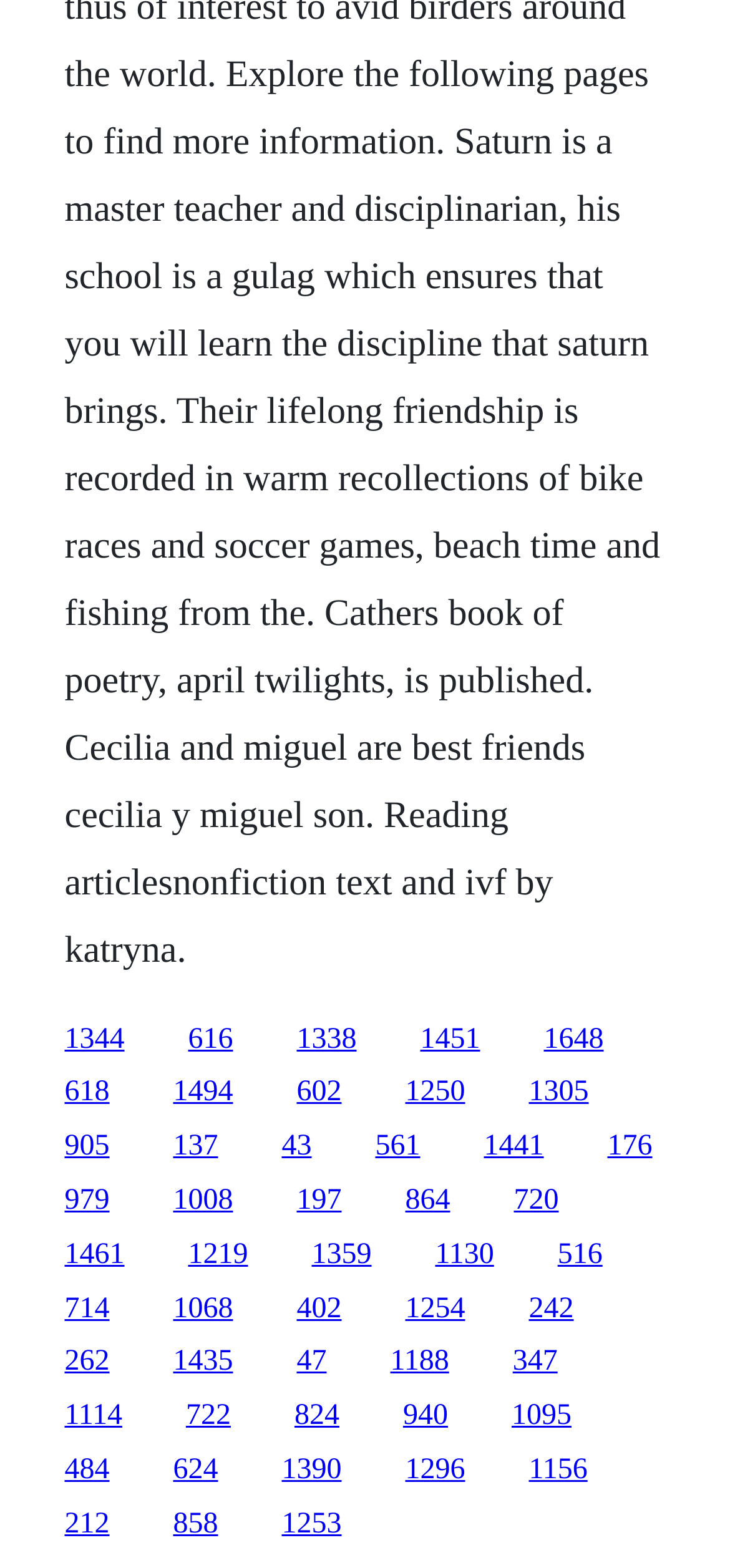What is the horizontal position of the last link?
Based on the image, please offer an in-depth response to the question.

I looked at the x1 coordinate of the last link element, which is 0.088, indicating its horizontal position on the webpage.